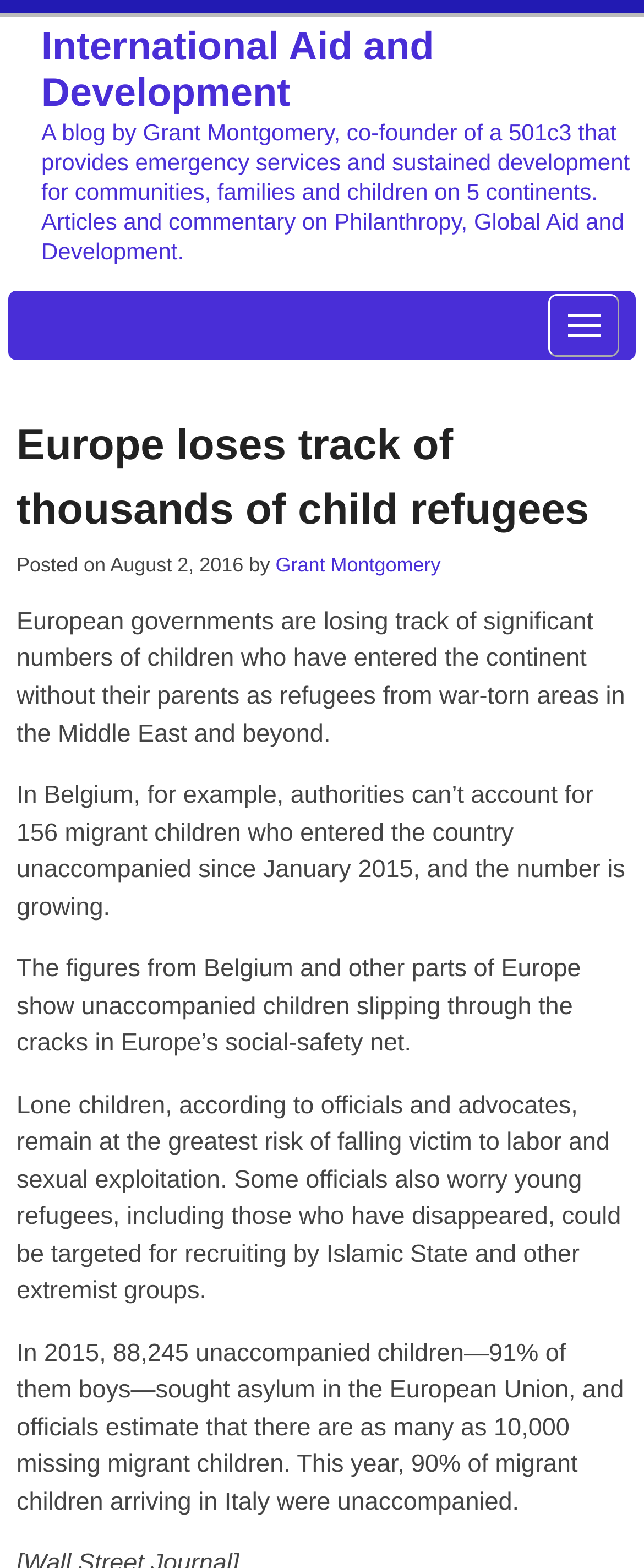What is the topic of the blog post?
Answer the question with as much detail as possible.

The topic of the blog post is about child refugees, specifically about European governments losing track of significant numbers of children who have entered the continent without their parents as refugees from war-torn areas in the Middle East and beyond.